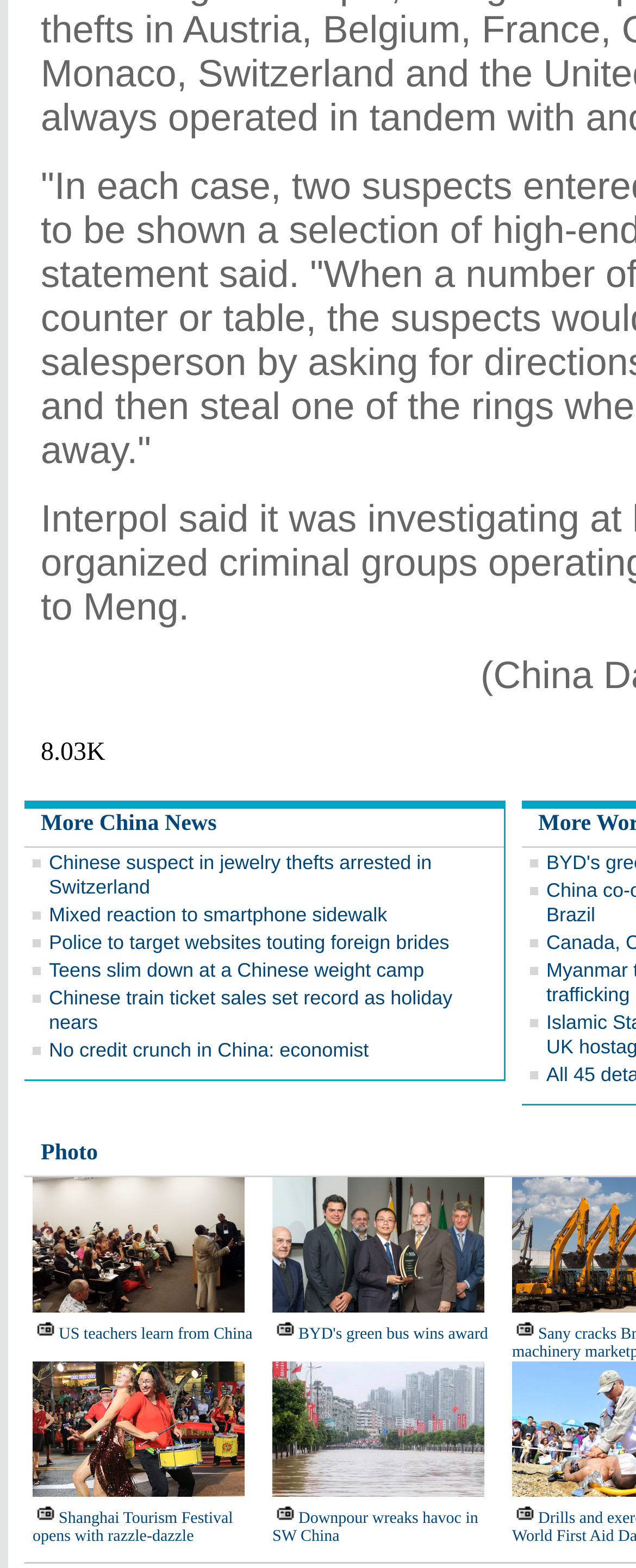What is the topic of the first news article?
Look at the screenshot and provide an in-depth answer.

I looked at the text of the first link element, which is 'Chinese suspect in jewelry thefts arrested in Switzerland', and determined that the topic is jewelry thefts.